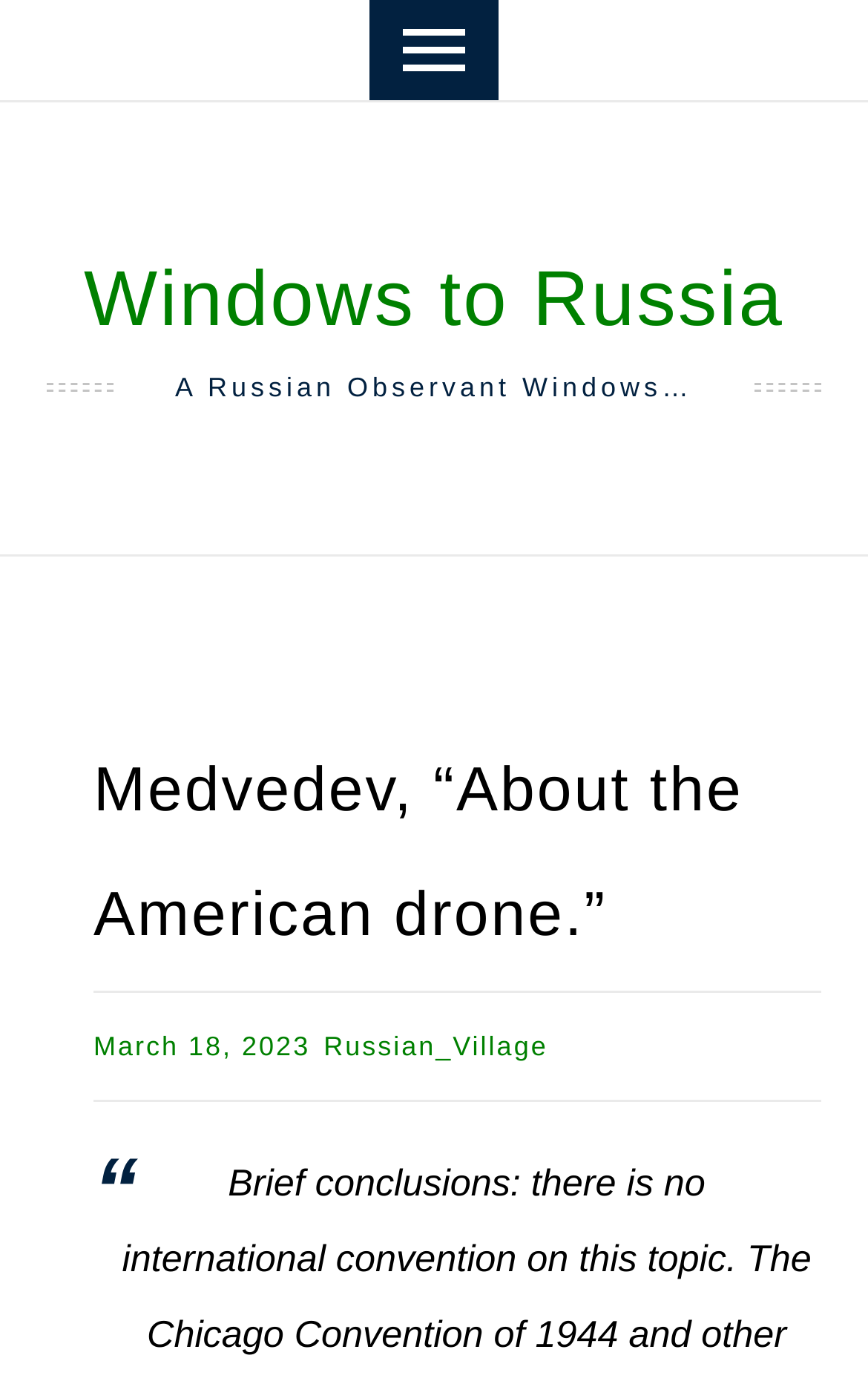What is the topic of the article?
Using the details shown in the screenshot, provide a comprehensive answer to the question.

I found the answer by examining the heading element with the text 'Medvedev, “About the American drone.”' which suggests that the article is about the American drone.